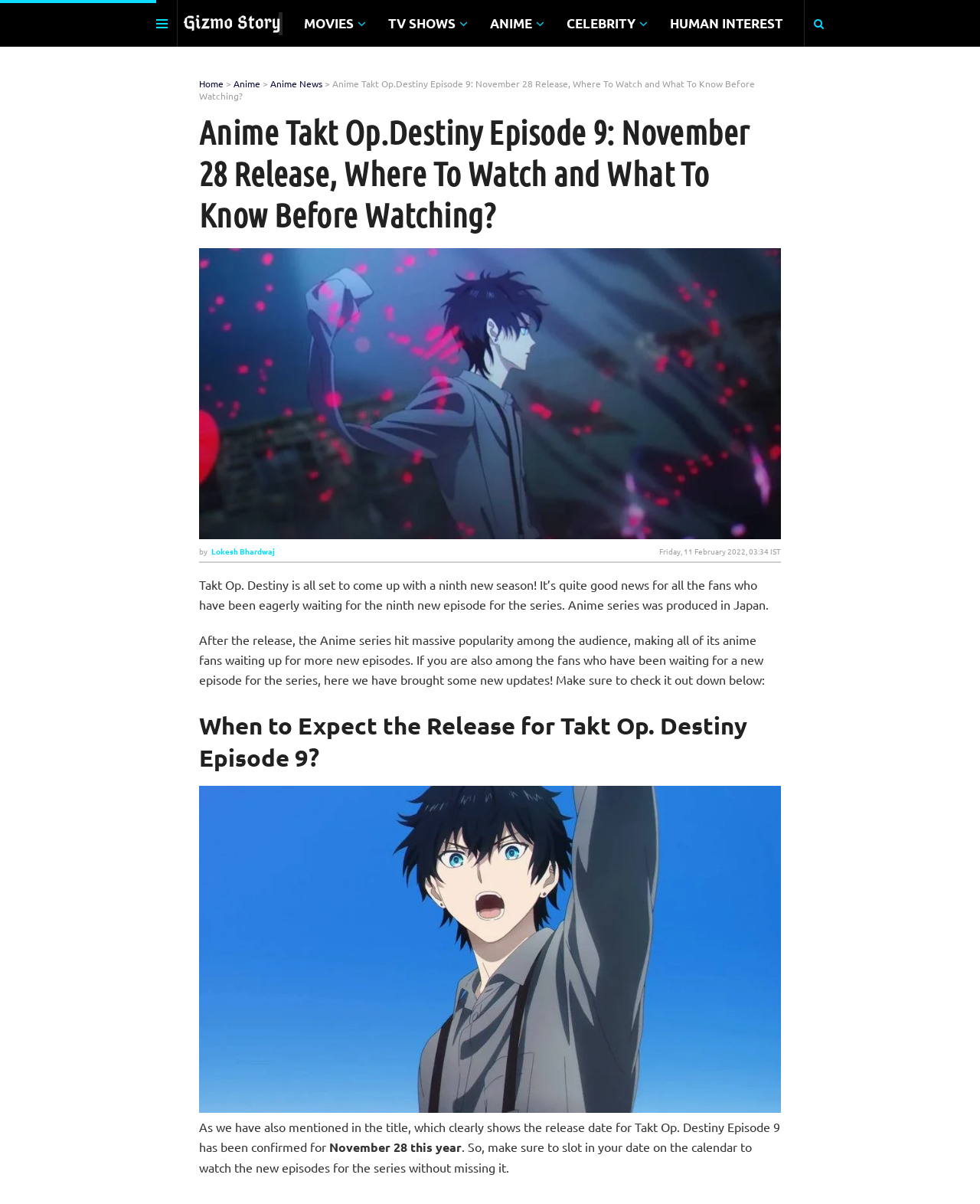Based on the description "Source: Dual Shockers", find the bounding box of the specified UI element.

[0.203, 0.206, 0.797, 0.448]